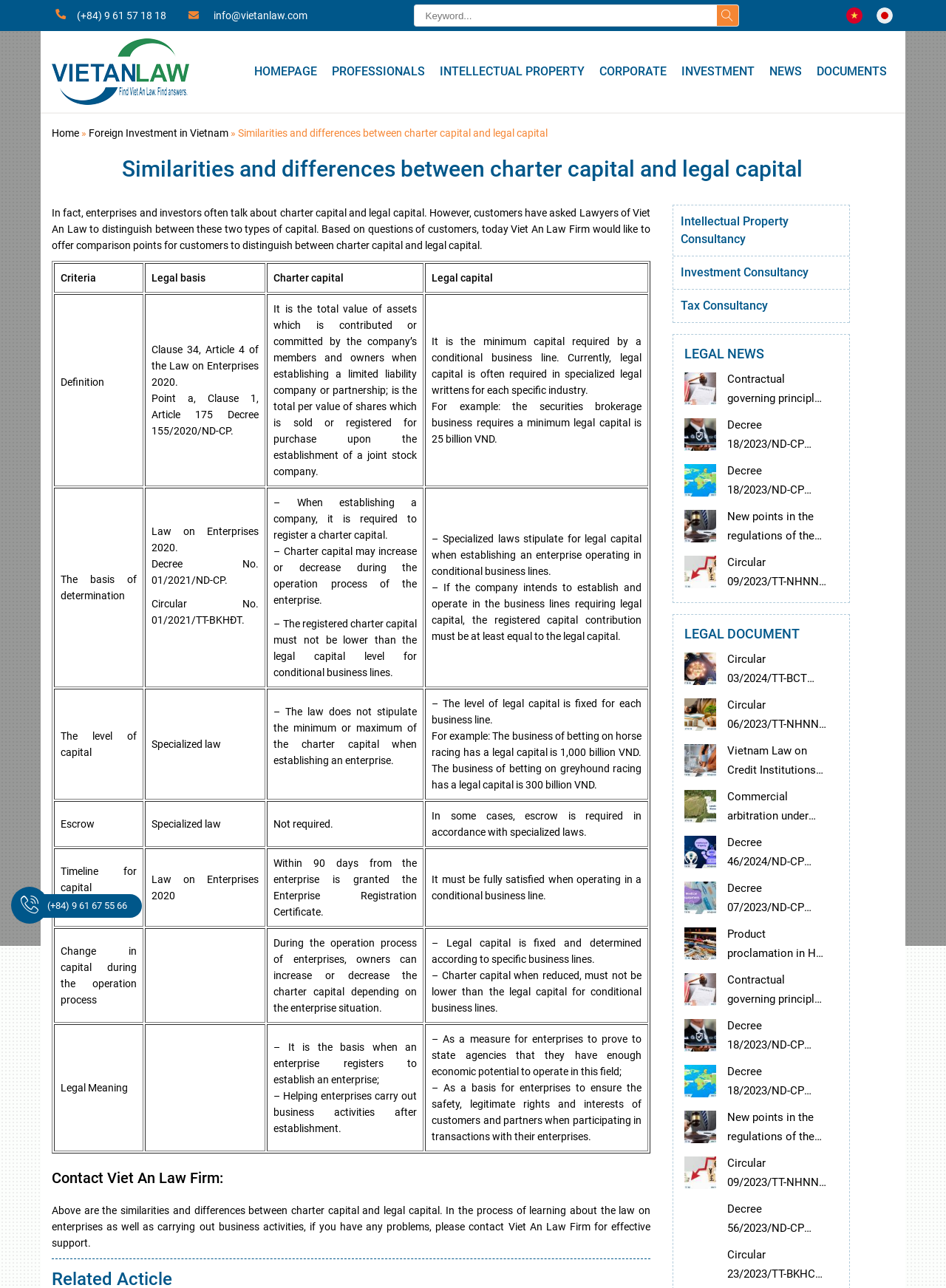Please specify the bounding box coordinates of the clickable region to carry out the following instruction: "read about corporate services". The coordinates should be four float numbers between 0 and 1, in the format [left, top, right, bottom].

[0.626, 0.05, 0.712, 0.061]